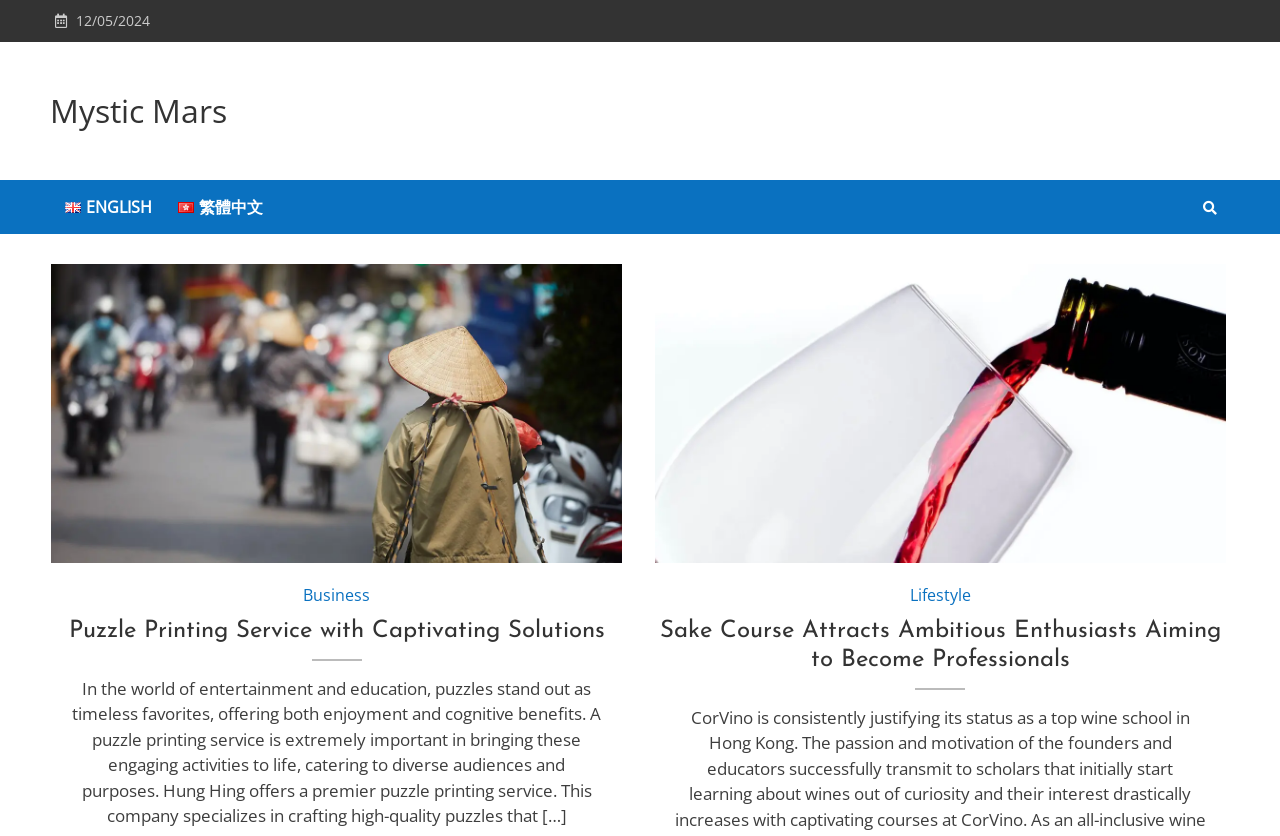Identify the bounding box coordinates of the area that should be clicked in order to complete the given instruction: "Learn about the 'Sake Course Attracts Ambitious Enthusiasts Aiming to Become Professionals'". The bounding box coordinates should be four float numbers between 0 and 1, i.e., [left, top, right, bottom].

[0.512, 0.316, 0.958, 0.673]